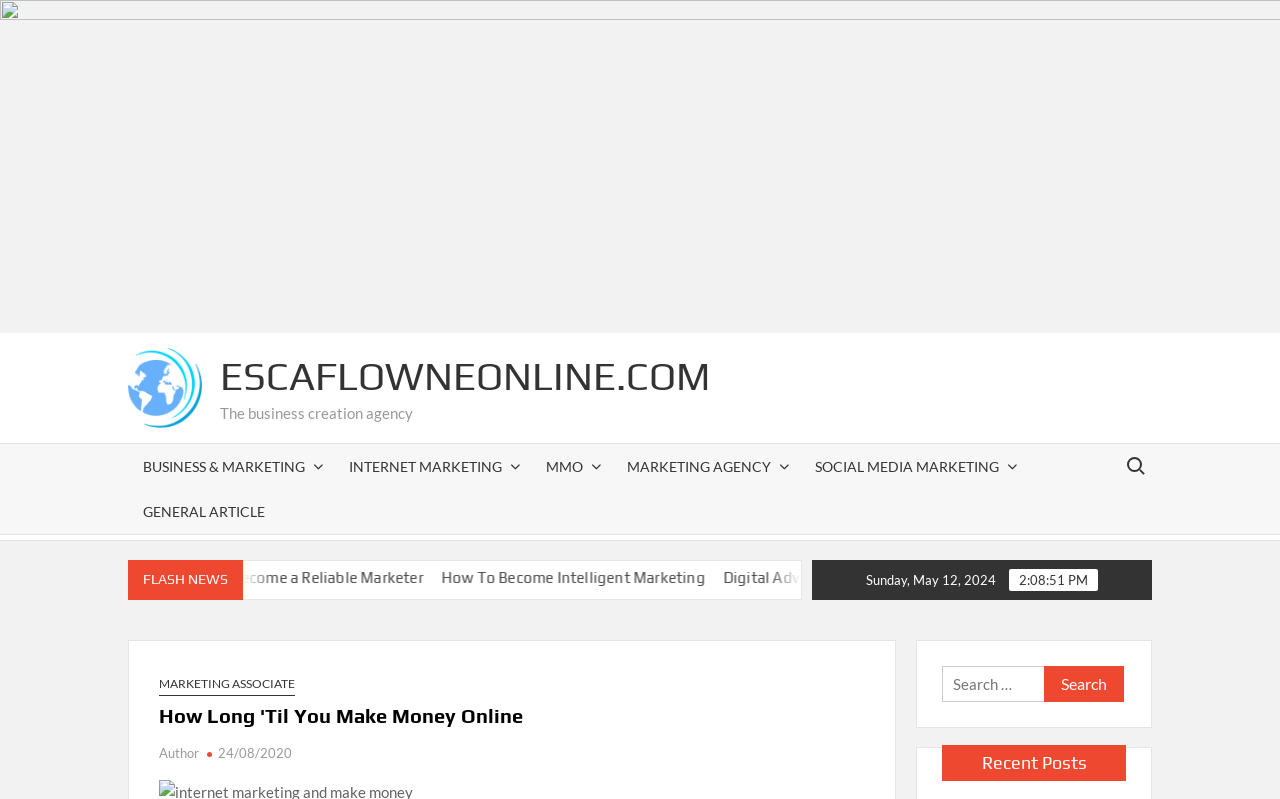Identify the bounding box coordinates for the region of the element that should be clicked to carry out the instruction: "Click on the 'Search' button". The bounding box coordinates should be four float numbers between 0 and 1, i.e., [left, top, right, bottom].

[0.816, 0.834, 0.878, 0.879]